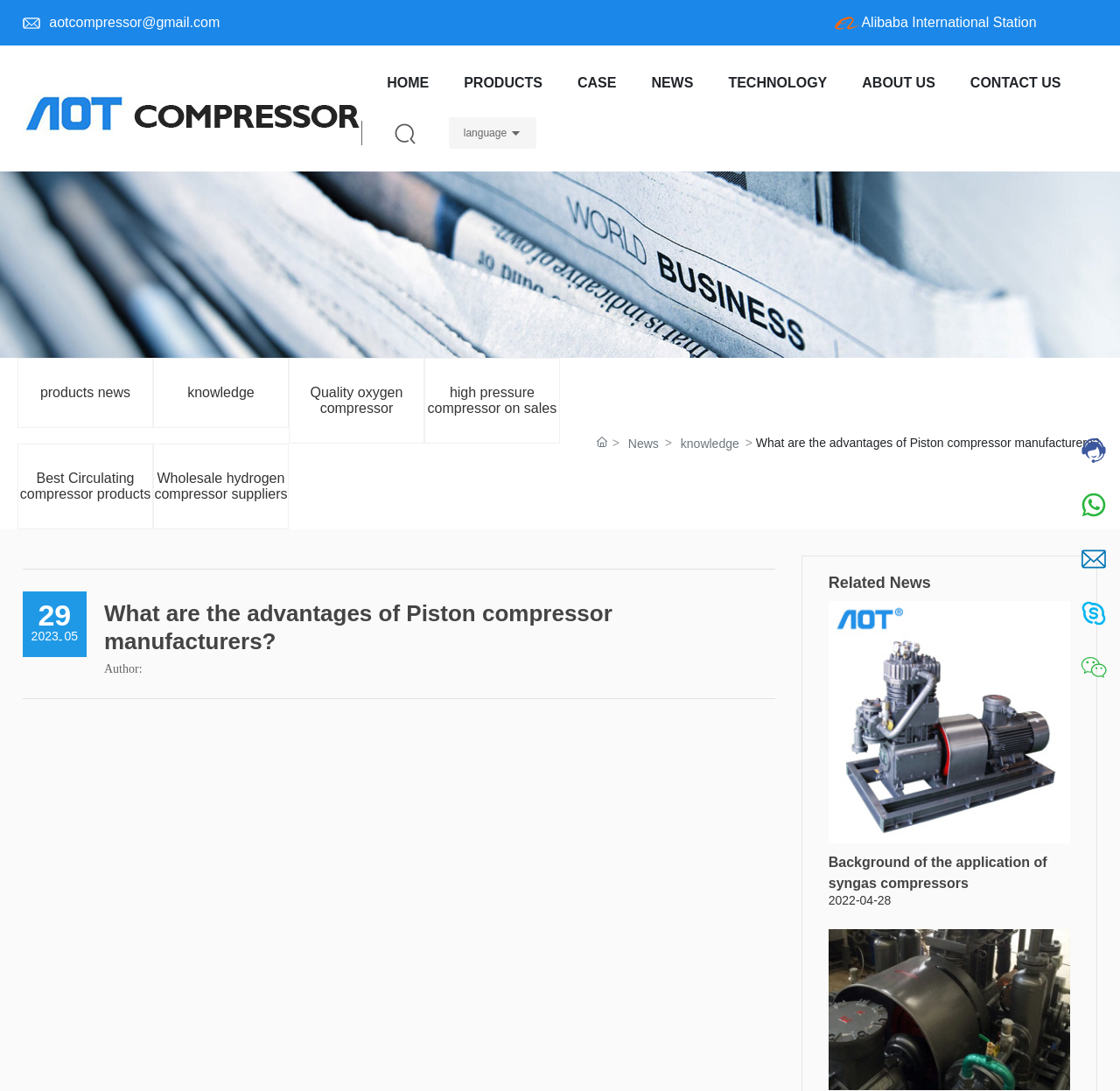Extract the bounding box coordinates of the UI element described: "knowledge". Provide the coordinates in the format [left, top, right, bottom] with values ranging from 0 to 1.

[0.167, 0.353, 0.227, 0.367]